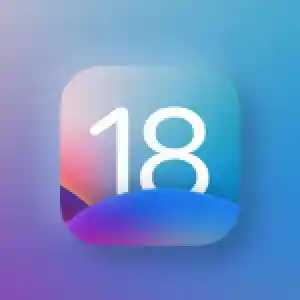Provide a comprehensive description of the image.

This image features a stylish and modern icon representing "iOS 18," set against a vibrant gradient background. The design includes the number "18" prominently displayed in the center, symbolizing the latest iteration of Apple's mobile operating system. The smooth curves and soft colors create a visually appealing aesthetic that reflects the innovation and functionality expected in iOS updates. This icon likely serves as a visual cue for upcoming features and enhancements related to Apple's integration of artificial intelligence and other advancements within the iOS framework, as suggested by the surrounding context.